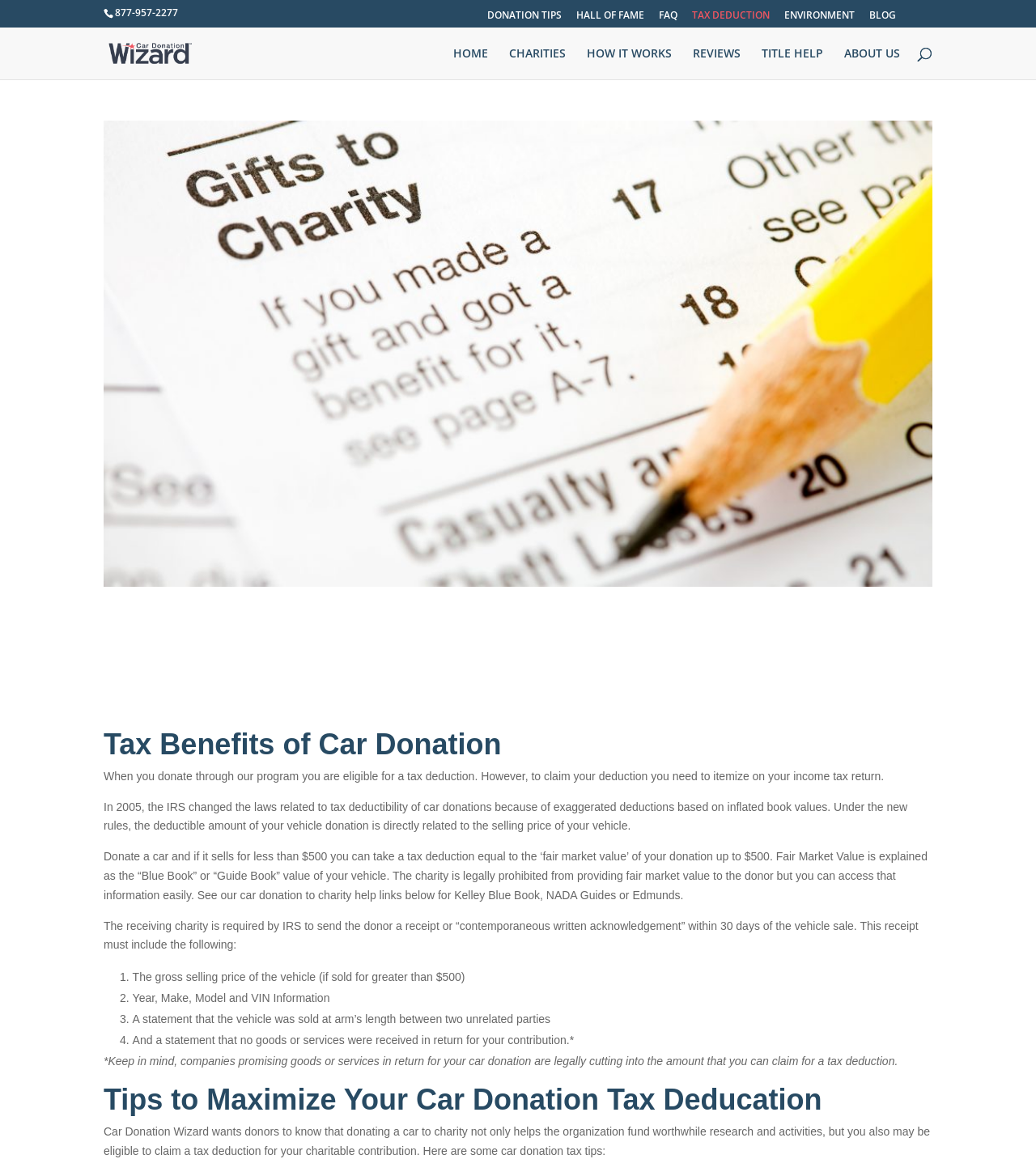Identify the bounding box coordinates of the region I need to click to complete this instruction: "Click on the 'TAX DEDUCTION' link".

[0.668, 0.009, 0.743, 0.023]